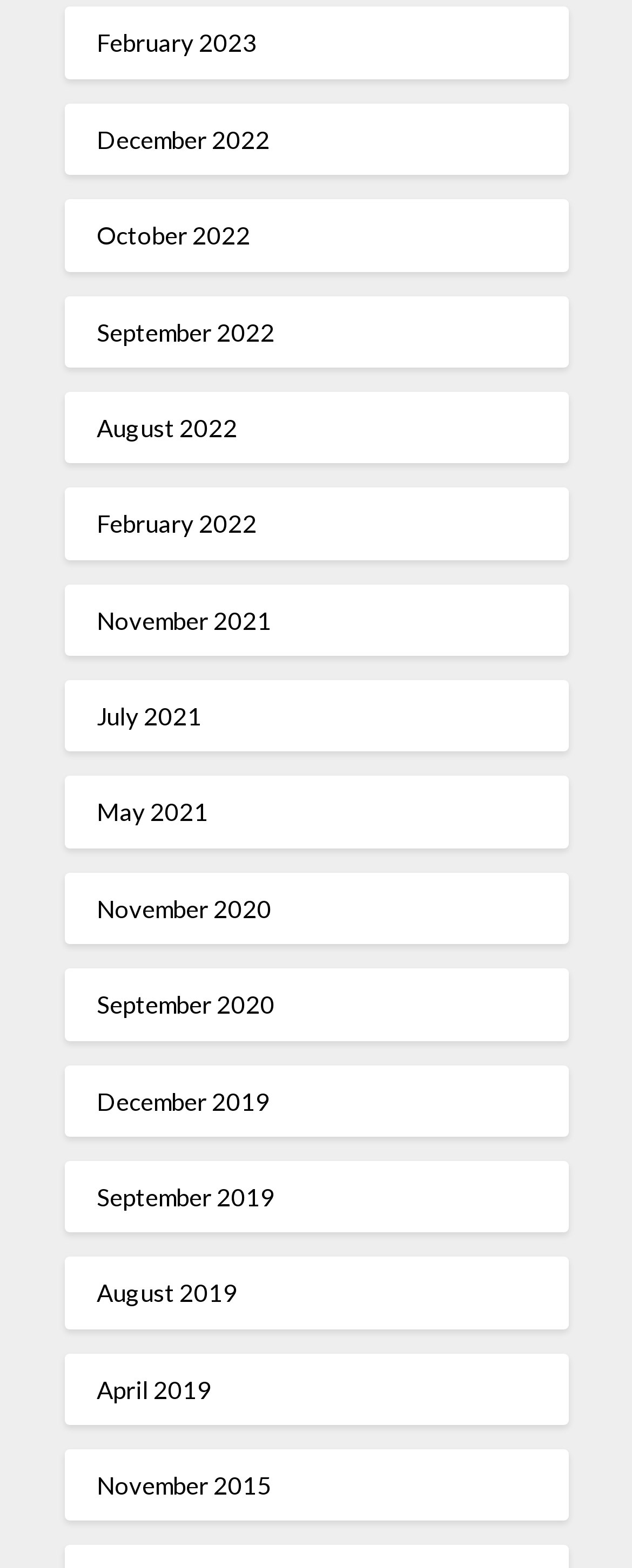Please specify the bounding box coordinates of the clickable region necessary for completing the following instruction: "view December 2022". The coordinates must consist of four float numbers between 0 and 1, i.e., [left, top, right, bottom].

[0.153, 0.079, 0.427, 0.098]